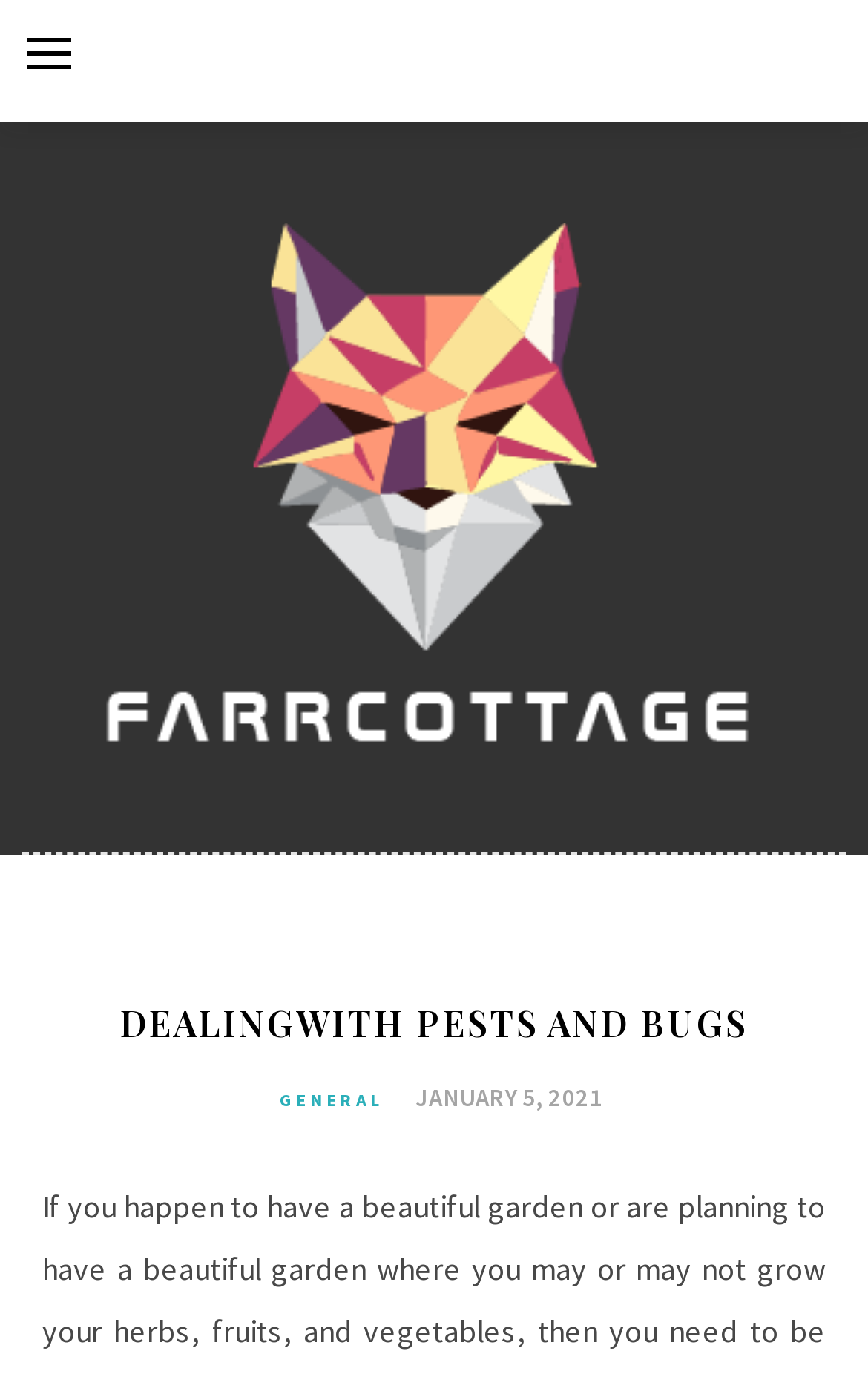What is the name of the website?
Please provide a detailed and comprehensive answer to the question.

The name of the website can be determined by looking at the link element with the text 'Farr Cottage' which is located at the top of the webpage, indicating that it is the title of the website.